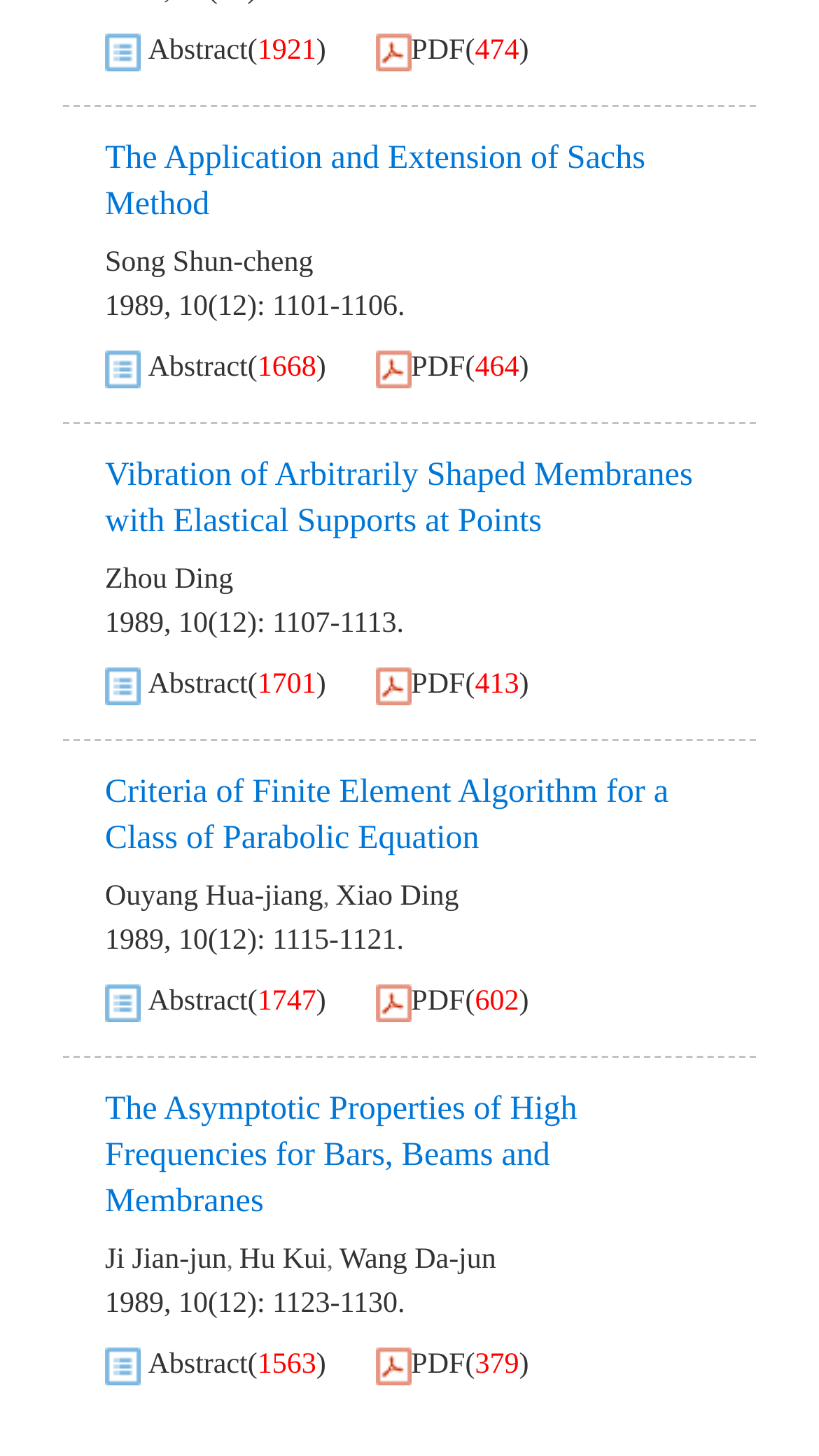Provide your answer to the question using just one word or phrase: What is the title of the first article?

The Application and Extension of Sachs Method